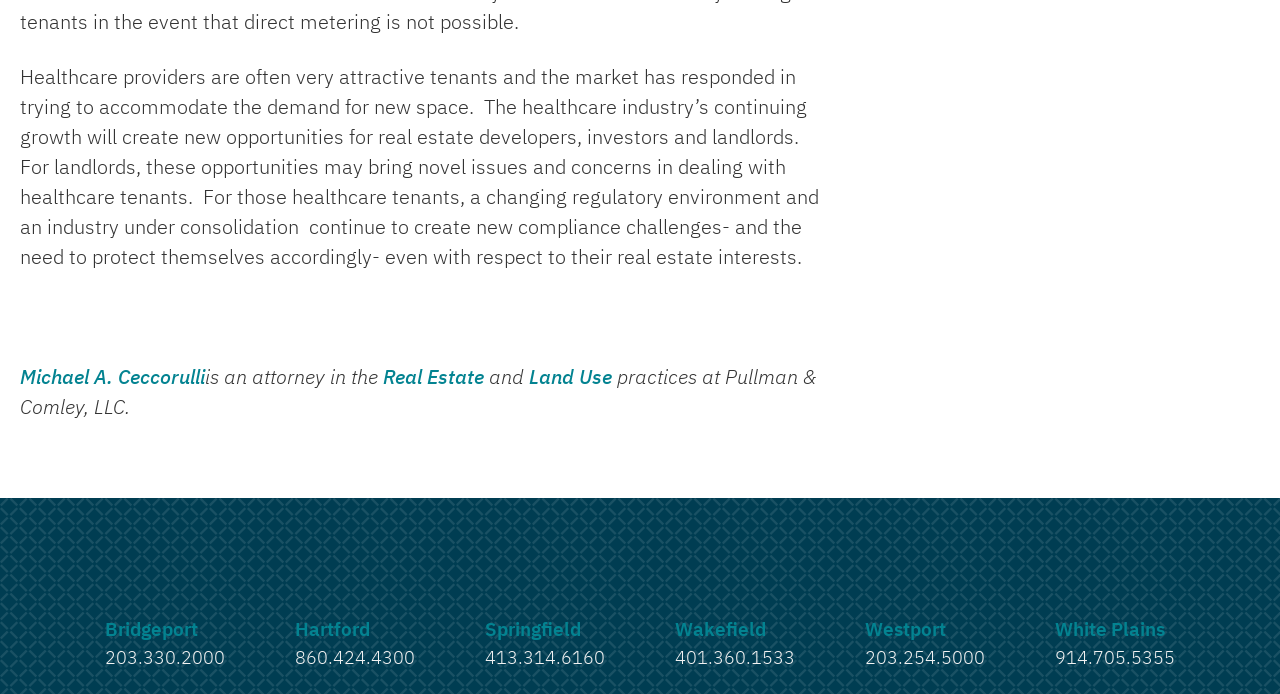Who is the author of the article?
Please provide a comprehensive answer based on the details in the screenshot.

The author's name is mentioned in the article as Michael A. Ceccorulli, who is an attorney in the Real Estate and Land Use practices at Pullman & Comley, LLC.